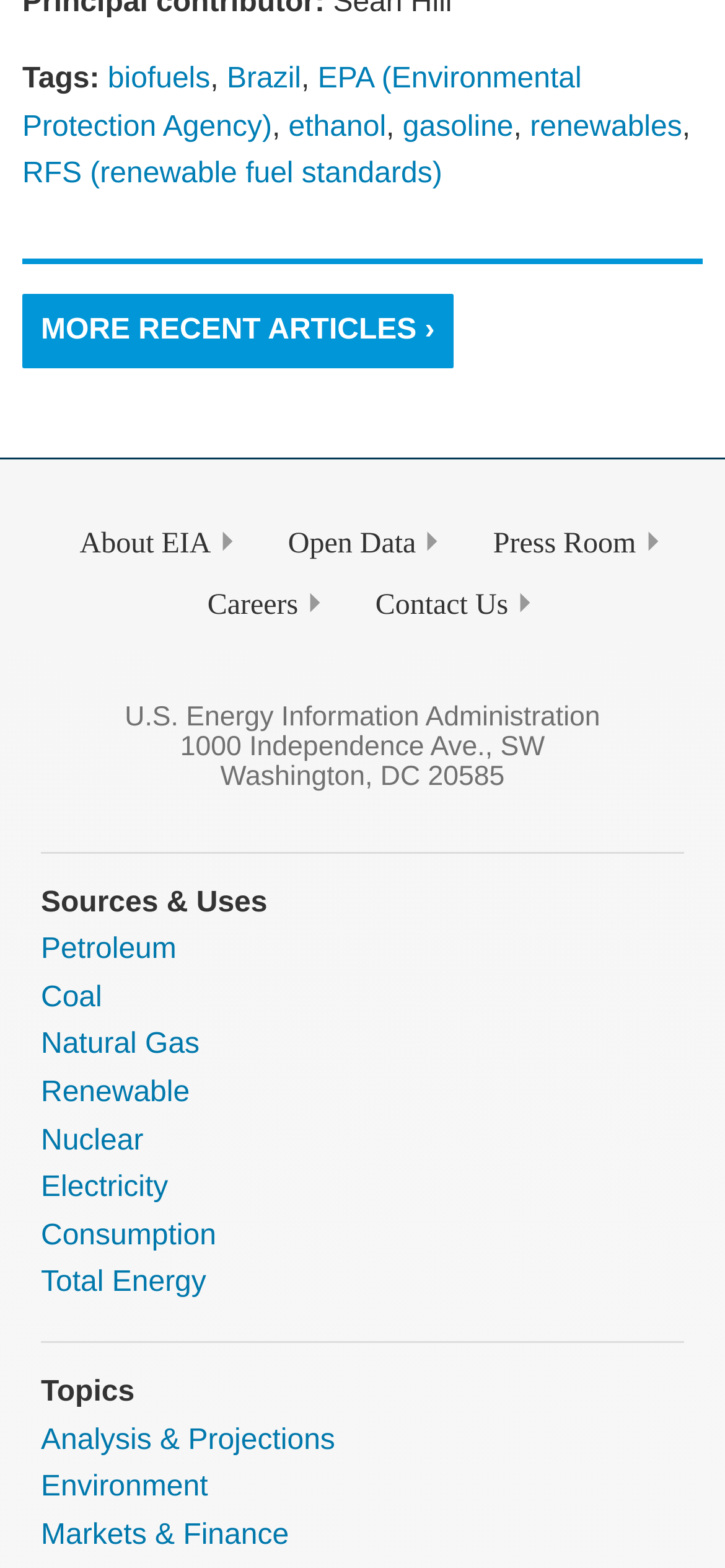Calculate the bounding box coordinates for the UI element based on the following description: "renewables". Ensure the coordinates are four float numbers between 0 and 1, i.e., [left, top, right, bottom].

[0.731, 0.071, 0.941, 0.091]